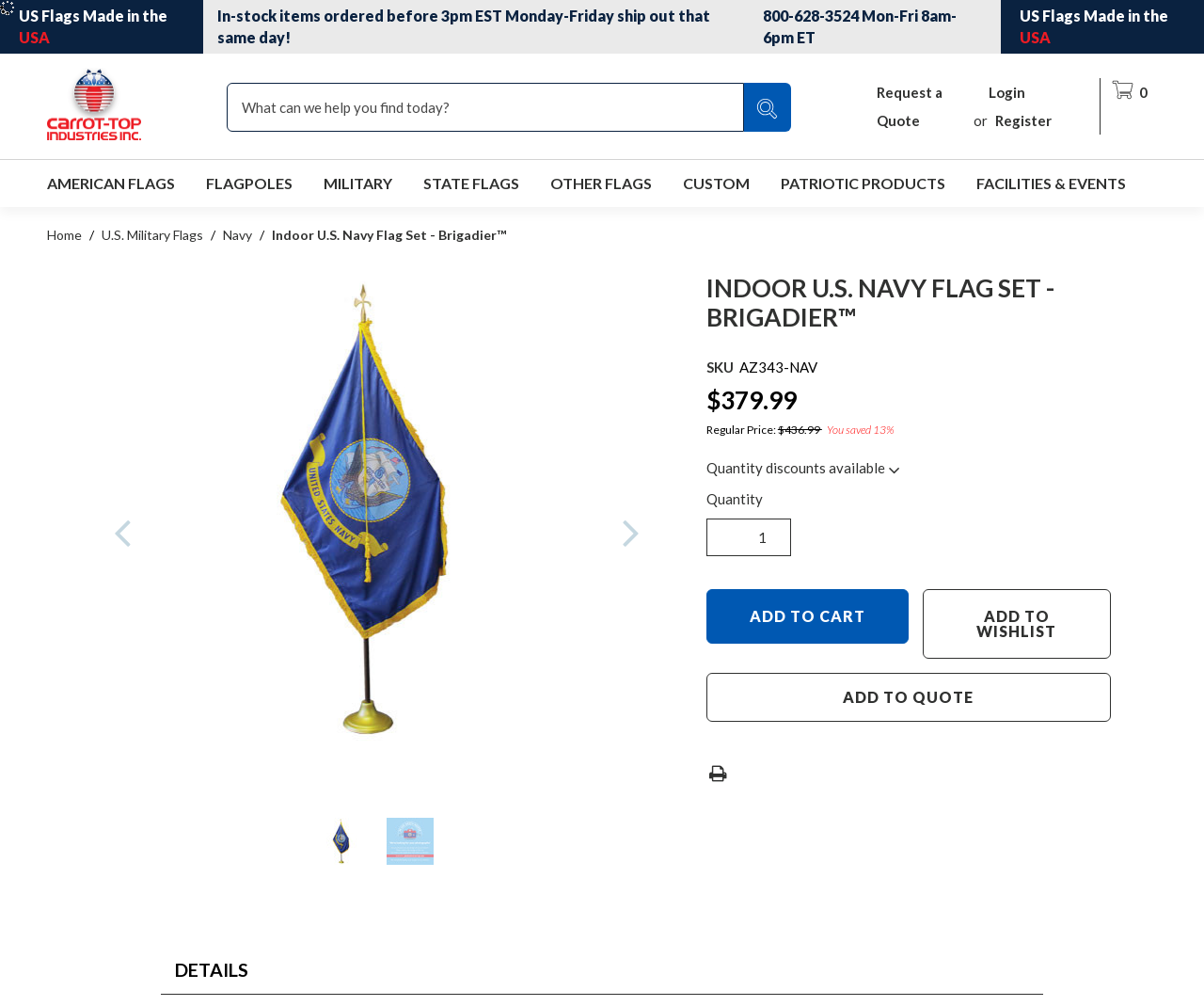Please determine the bounding box coordinates of the clickable area required to carry out the following instruction: "Login to your account". The coordinates must be four float numbers between 0 and 1, represented as [left, top, right, bottom].

[0.82, 0.078, 0.852, 0.106]